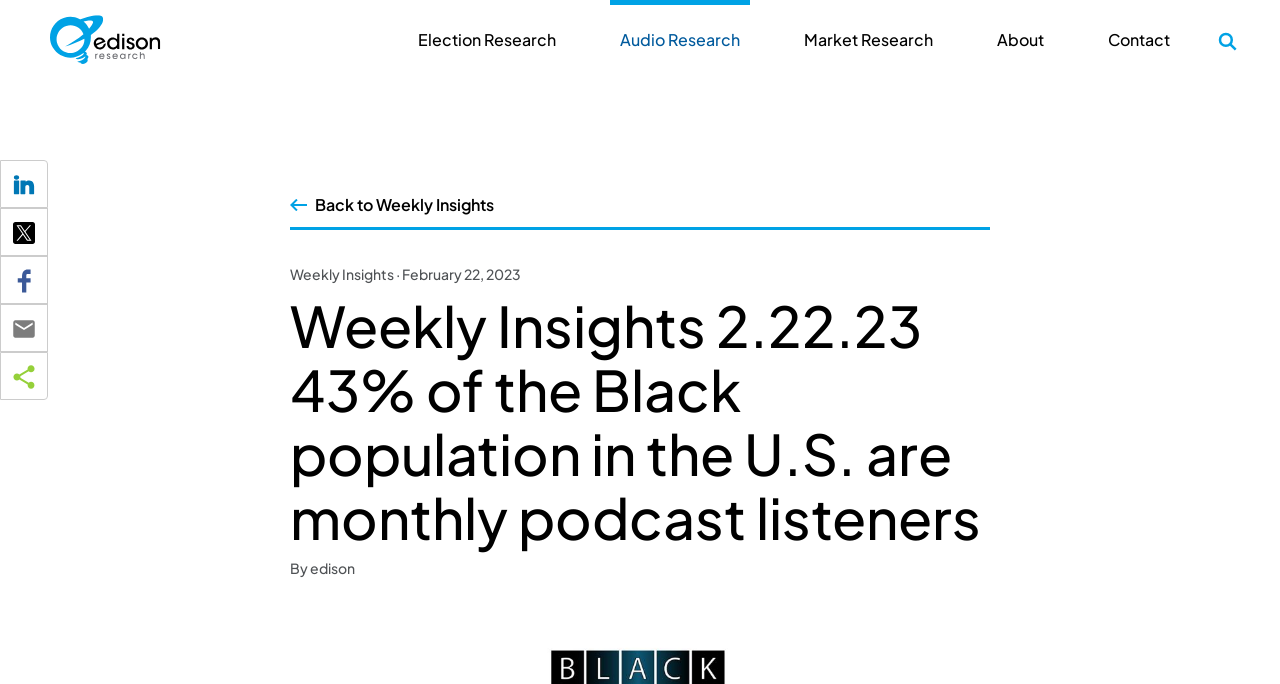What is the name of the research organization mentioned?
Using the visual information from the image, give a one-word or short-phrase answer.

Edison Research